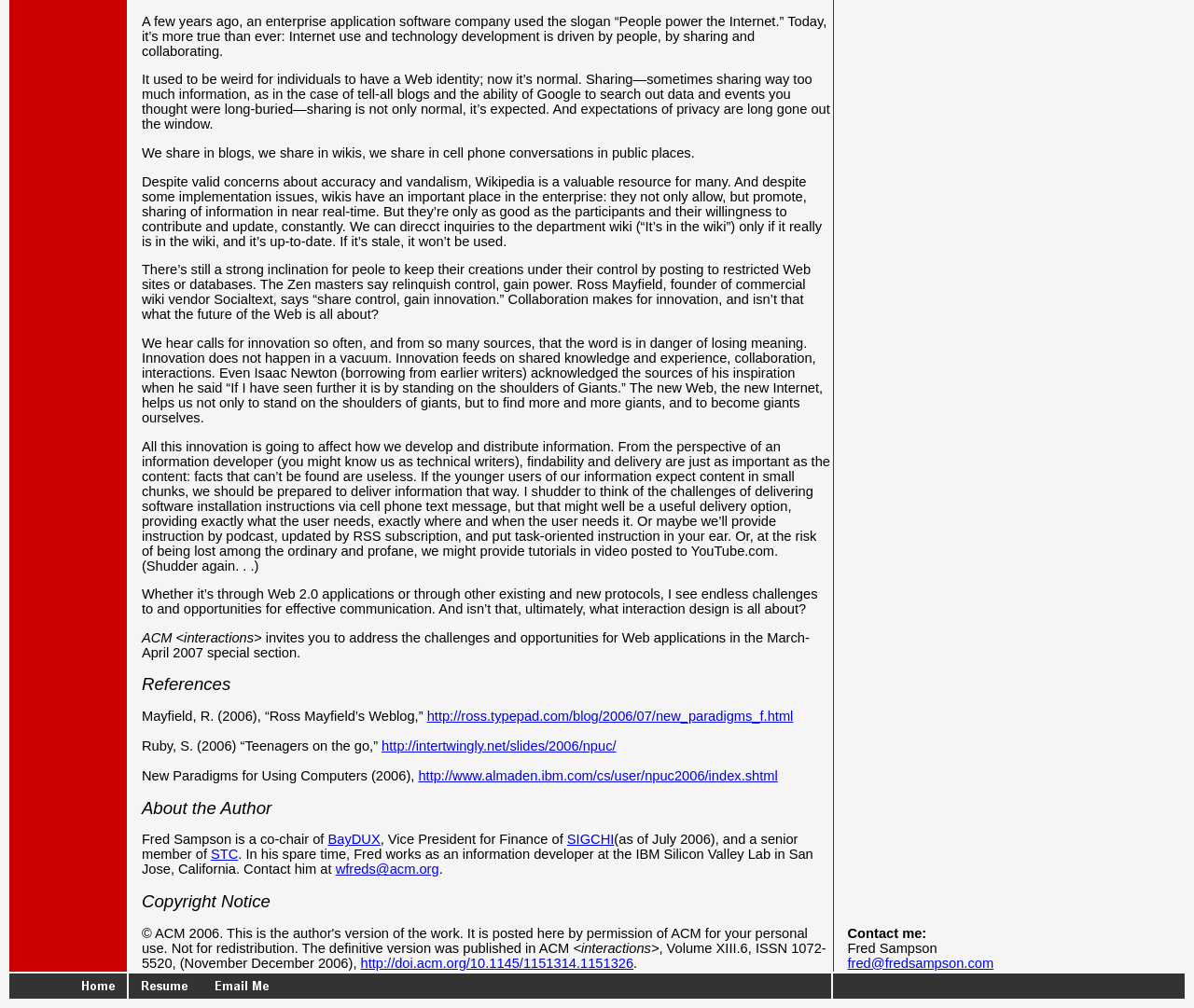Find the bounding box coordinates for the UI element that matches this description: "http://ross.typepad.com/blog/2006/07/new_paradigms_f.html".

[0.358, 0.703, 0.664, 0.718]